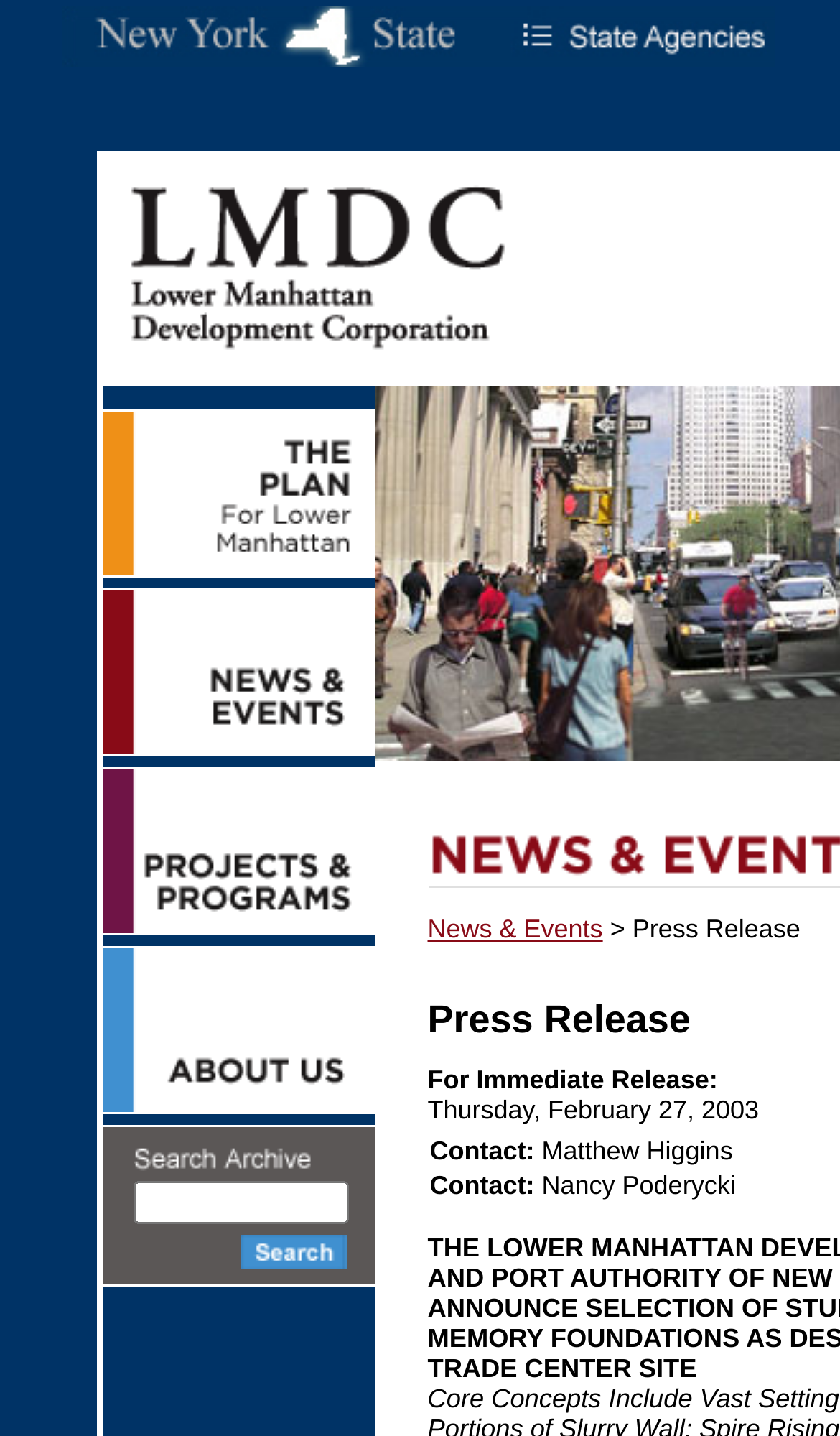Determine the bounding box coordinates of the clickable region to execute the instruction: "View more sharing options". The coordinates should be four float numbers between 0 and 1, denoted as [left, top, right, bottom].

None